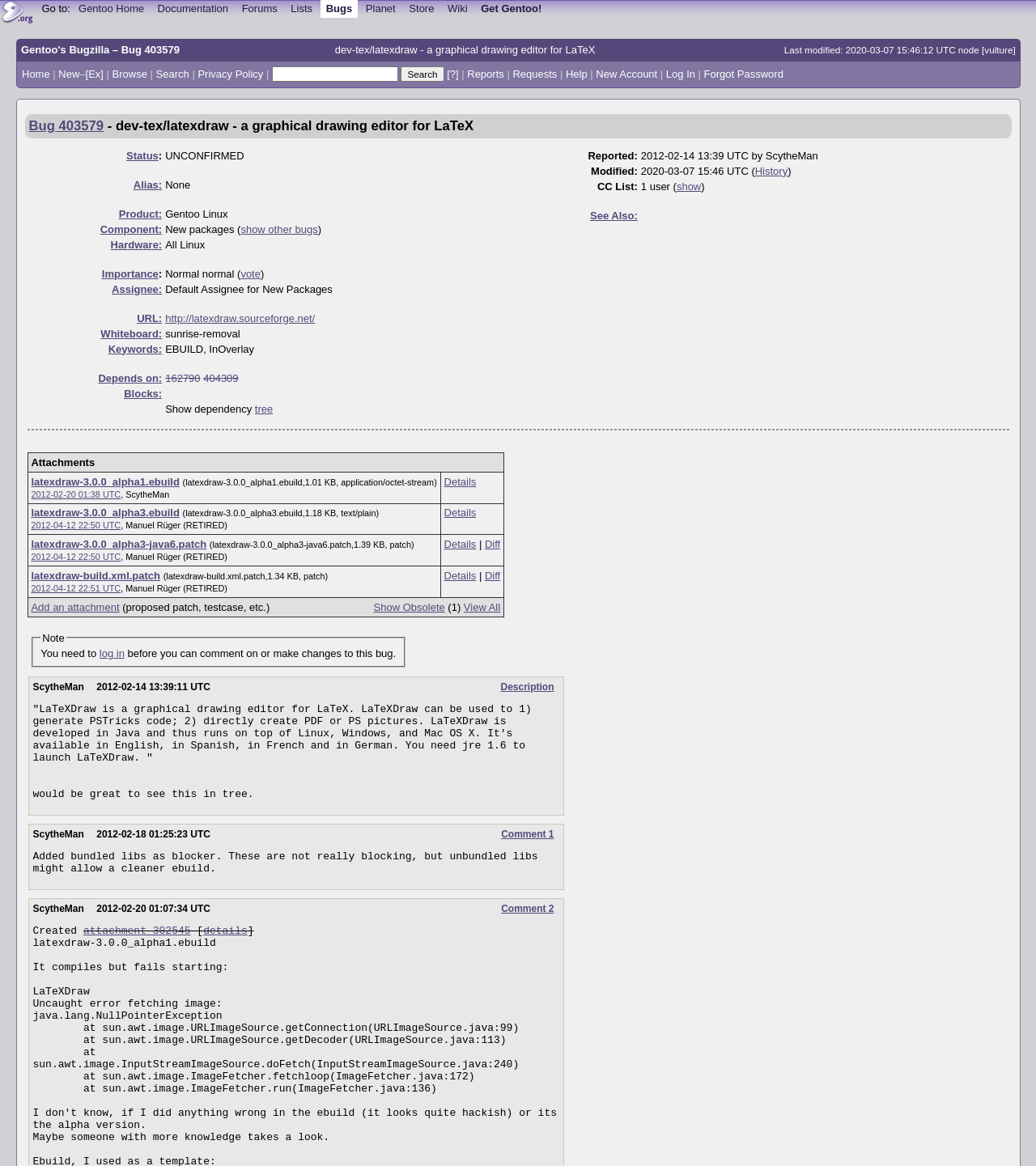Please specify the bounding box coordinates of the clickable region to carry out the following instruction: "Search for something". The coordinates should be four float numbers between 0 and 1, in the format [left, top, right, bottom].

[0.262, 0.057, 0.384, 0.07]